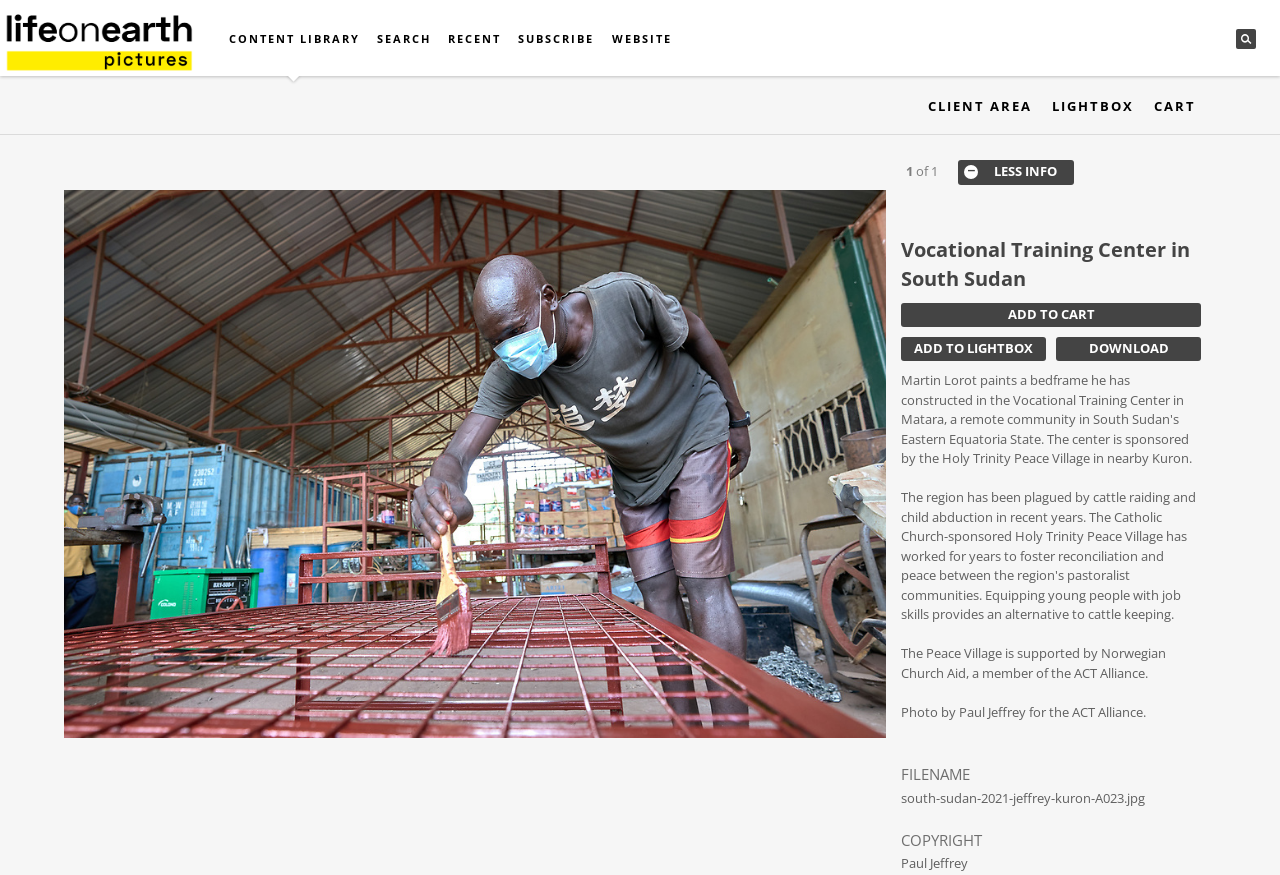Please determine the bounding box coordinates of the area that needs to be clicked to complete this task: 'add to cart'. The coordinates must be four float numbers between 0 and 1, formatted as [left, top, right, bottom].

[0.704, 0.347, 0.938, 0.374]